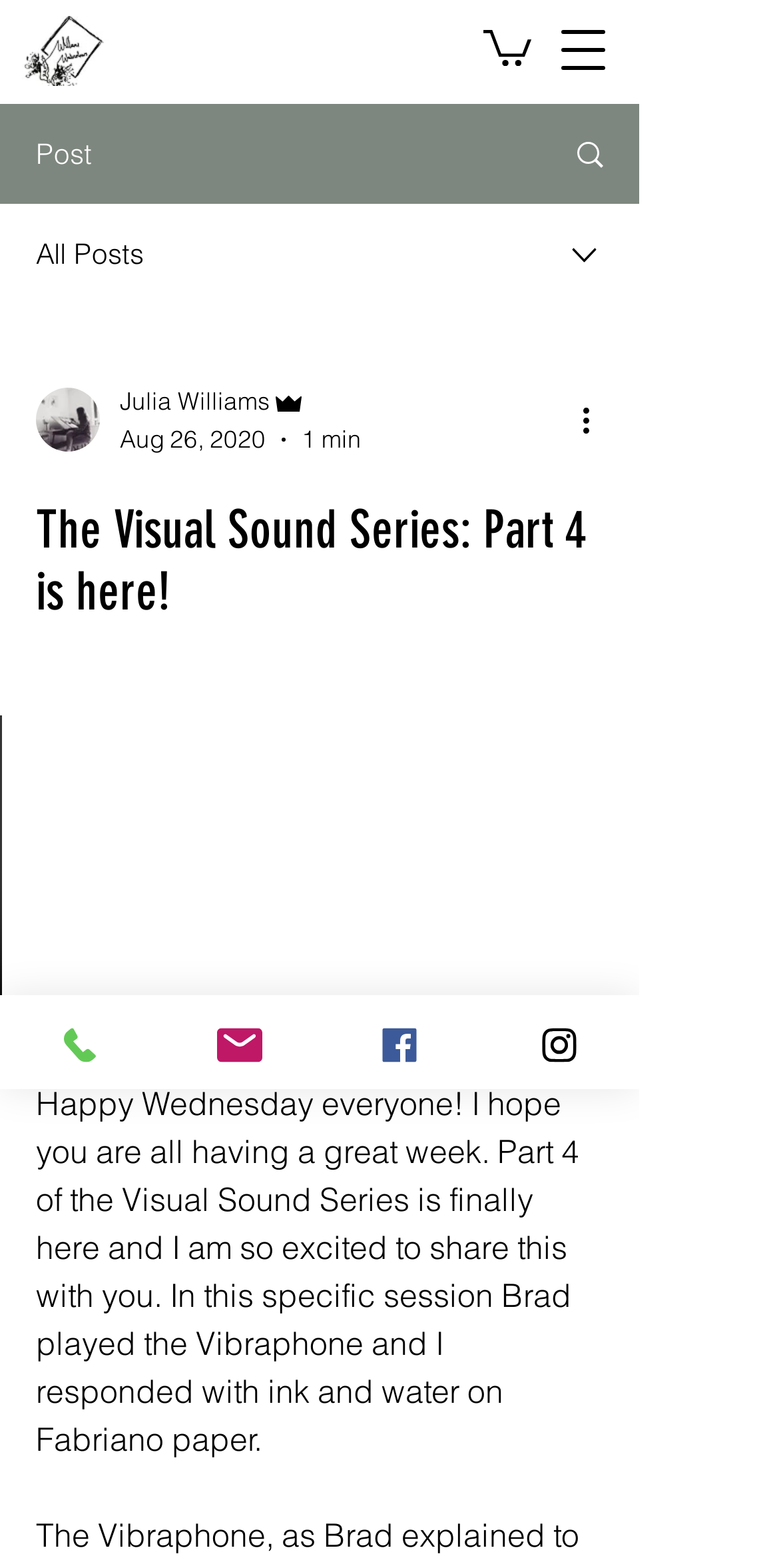What instrument did Brad play?
Please look at the screenshot and answer using one word or phrase.

Vibraphone